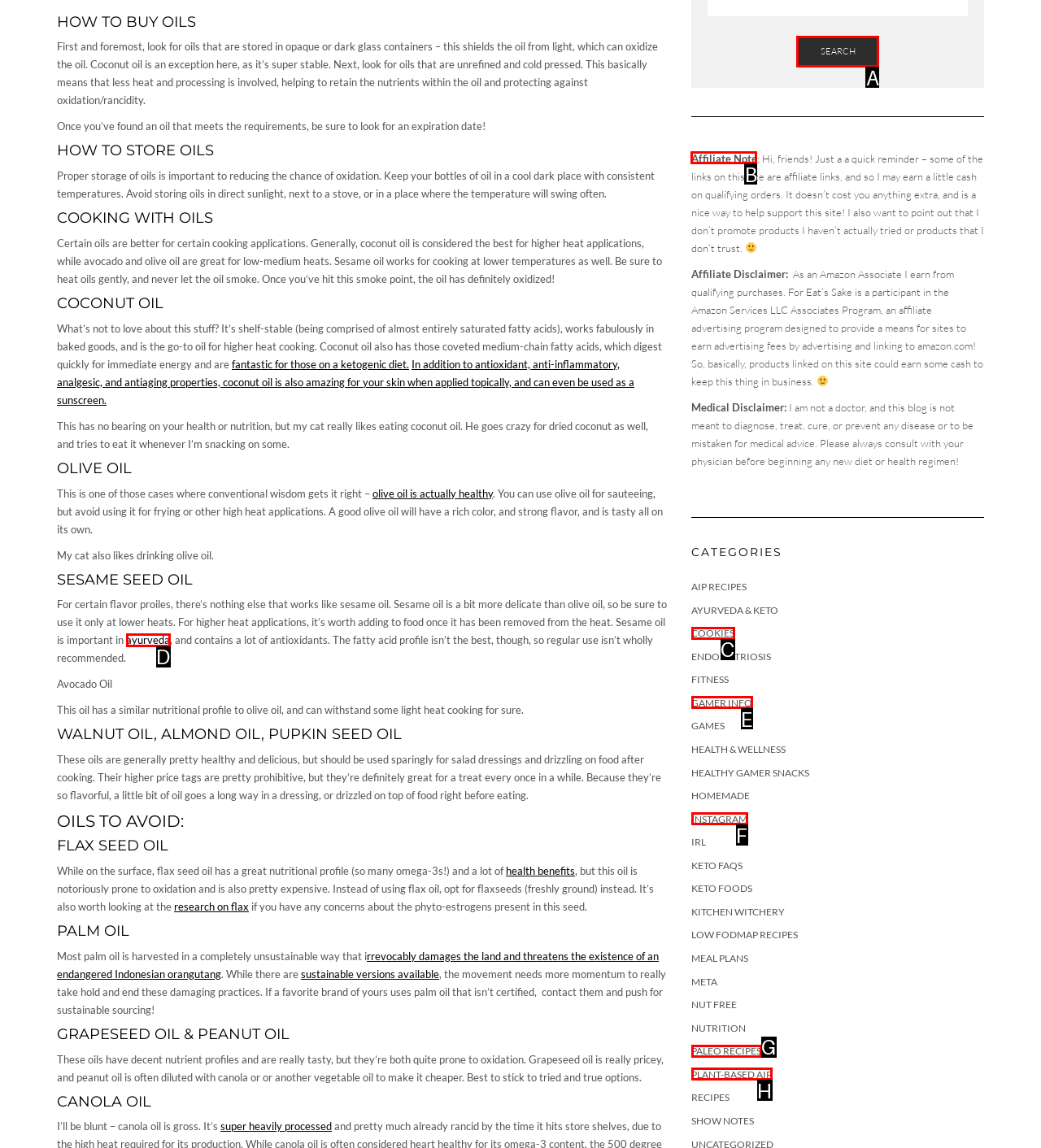Please indicate which HTML element to click in order to fulfill the following task: read the Affiliate Note Respond with the letter of the chosen option.

B